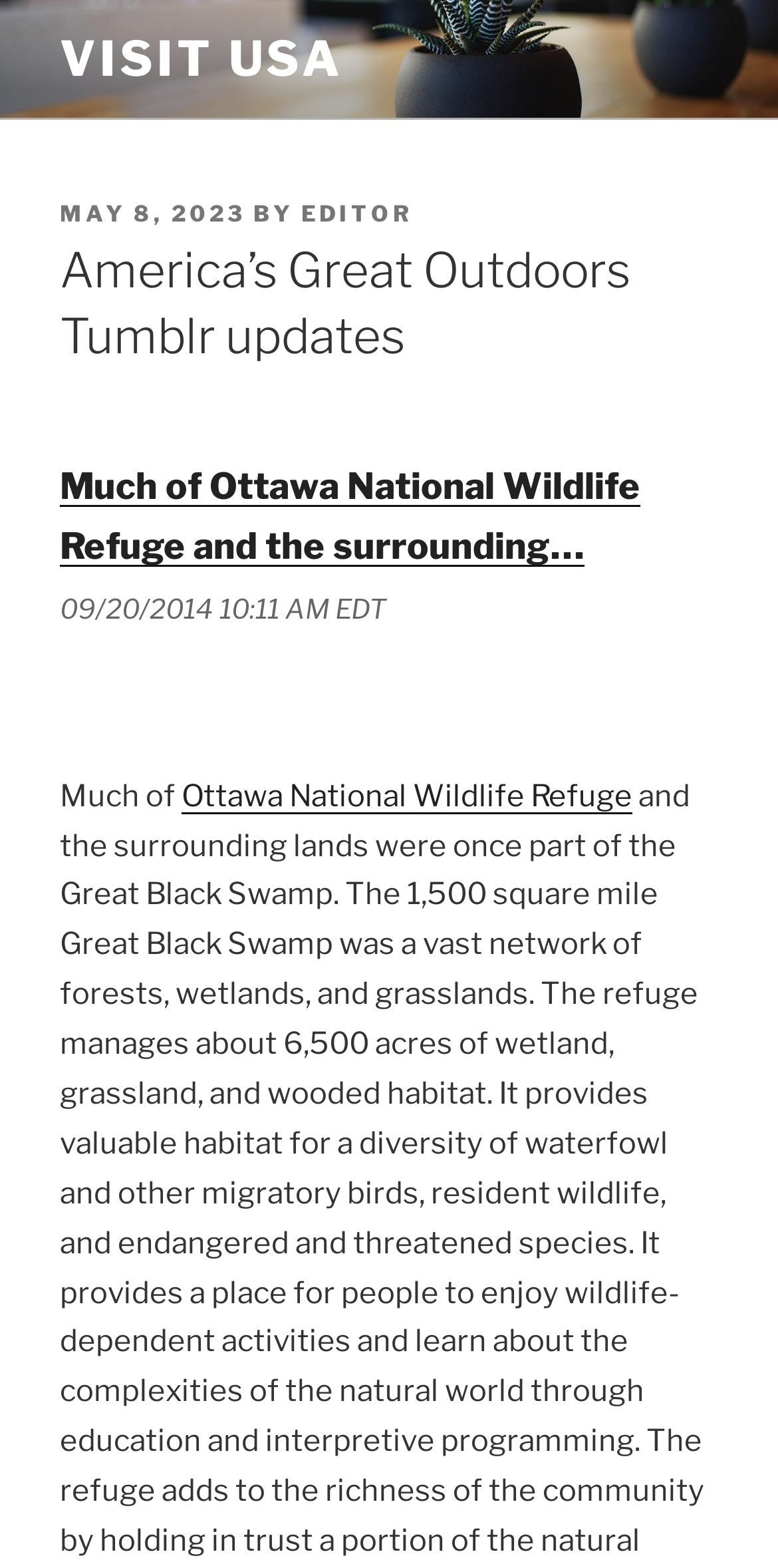Describe every aspect of the webpage in a detailed manner.

The webpage appears to be a blog post or article from the "America's Great Outdoors Tumblr updates" section of the Visit USA website. At the top of the page, there is a prominent link to "VISIT USA" located near the top-left corner. Below this link, there is a header section that spans almost the entire width of the page. Within this header, there are several elements, including a "POSTED ON" label, a link to the date "MAY 8, 2023", a "BY" label, and a link to the author "EDITOR". 

The main title of the article, "America's Great Outdoors Tumblr updates", is located below the header section, near the top-center of the page. The article's content begins with a link to the title "Much of Ottawa National Wildlife Refuge and the surrounding…", which is positioned near the top-center of the page. Below this title, there is a timestamp "09/20/2014 10:11 AM EDT" and a link to "Ottawa National Wildlife Refuge", which is located near the middle of the page.